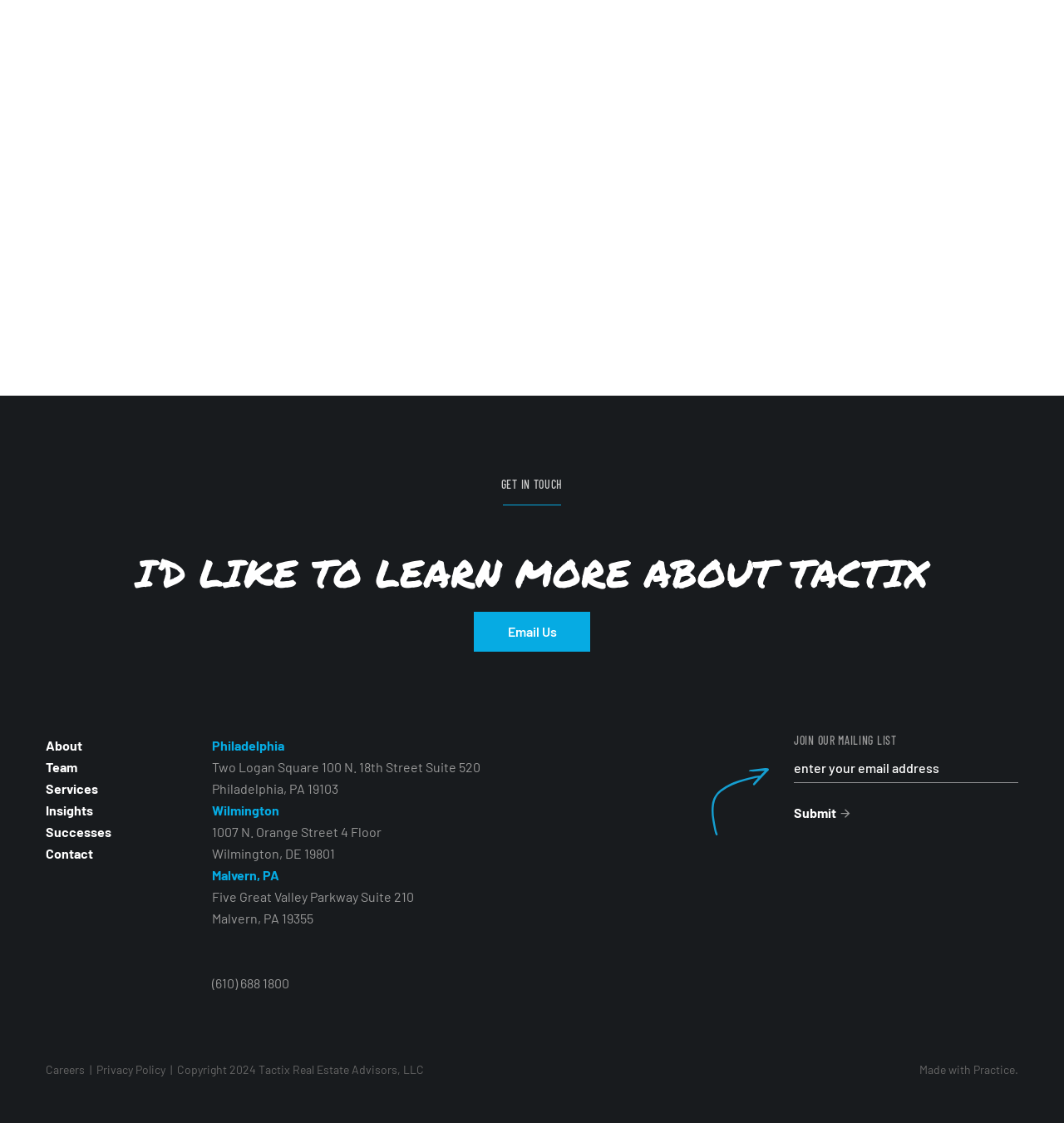Kindly provide the bounding box coordinates of the section you need to click on to fulfill the given instruction: "Click 'About'".

[0.043, 0.656, 0.077, 0.67]